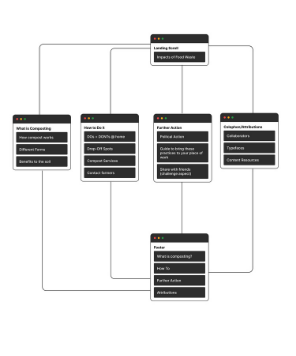What type of information is provided in the 'How to Do It' section?
Based on the image, answer the question in a detailed manner.

The 'How to Do It' section provides users with actionable steps and guides on how to implement composting strategies, including links to methods and practices, making it a practical resource for those looking to adopt composting practices.